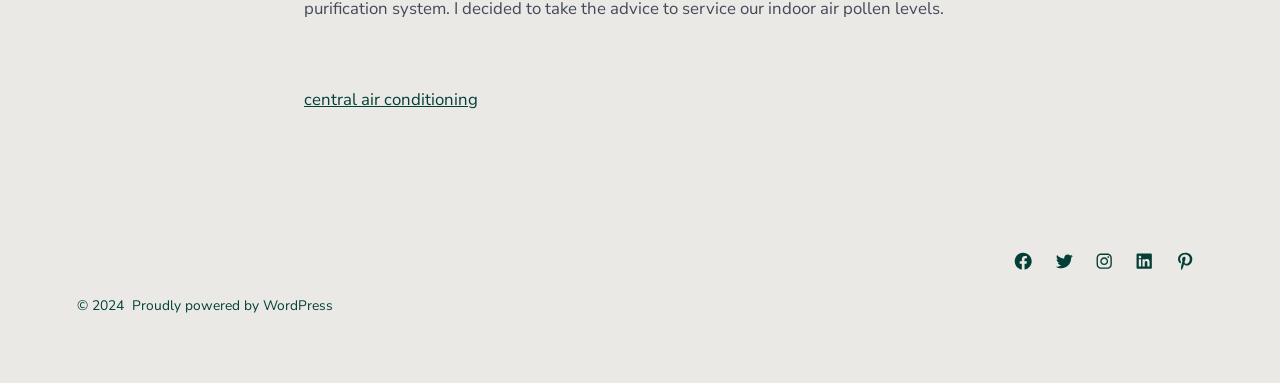Look at the image and write a detailed answer to the question: 
What is the copyright year?

The webpage has a copyright notice at the bottom with the year '2024', indicating that the content is copyrighted until 2024.